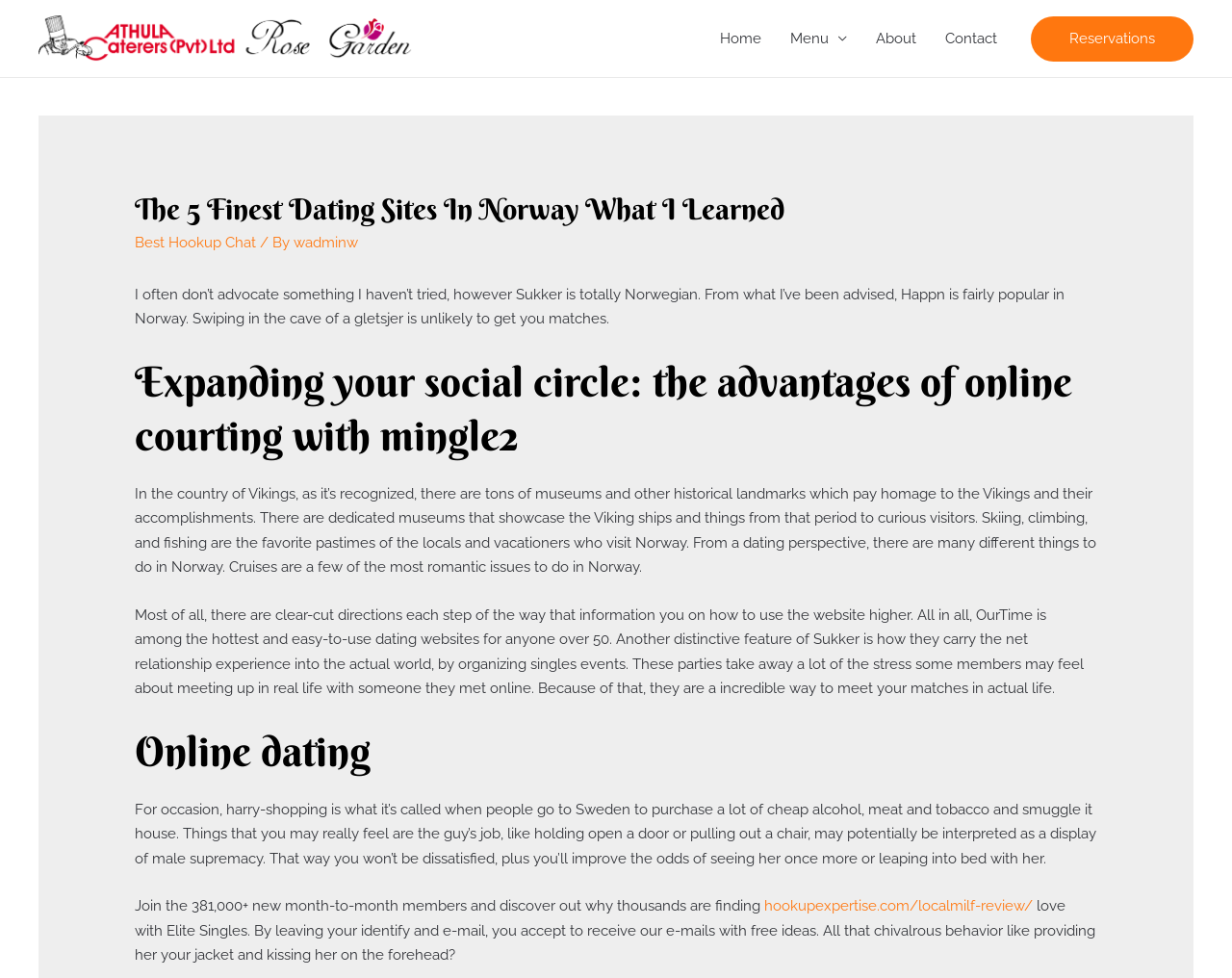Extract the bounding box coordinates for the HTML element that matches this description: "Best Hookup Chat". The coordinates should be four float numbers between 0 and 1, i.e., [left, top, right, bottom].

[0.109, 0.239, 0.208, 0.257]